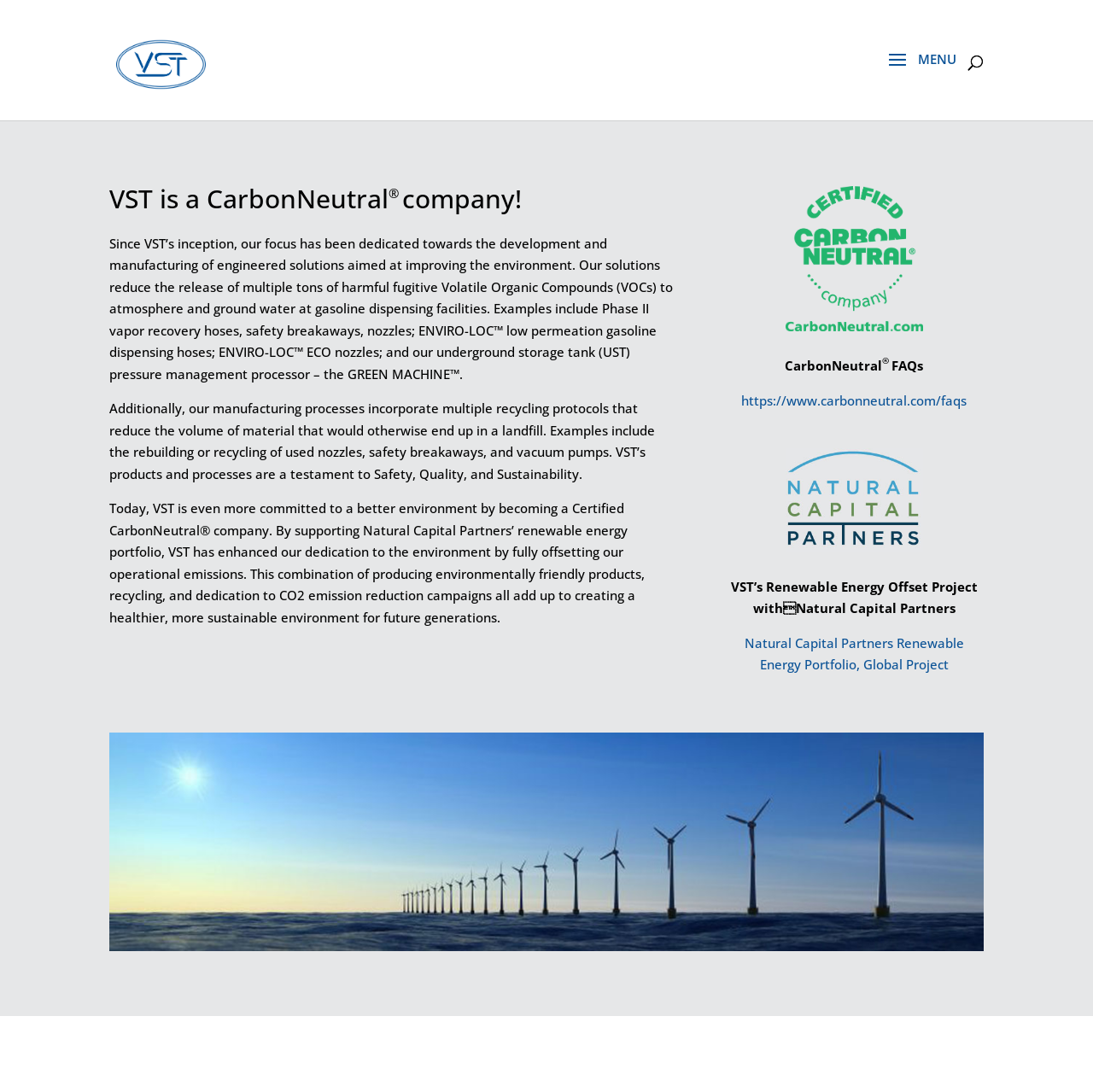Answer succinctly with a single word or phrase:
What is the name of the organization that VST partners with for renewable energy?

Natural Capital Partners